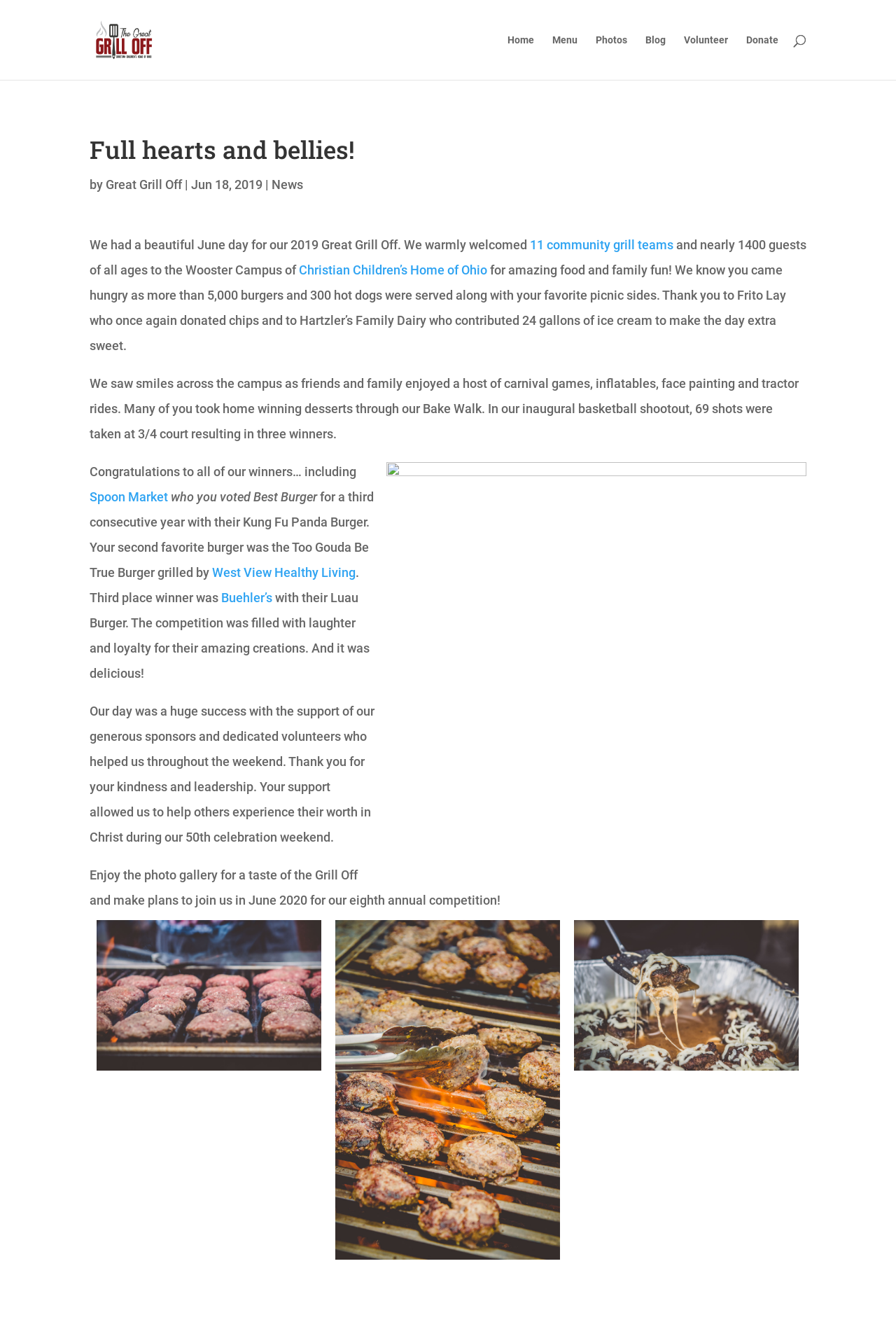What was the name of the burger that won the Best Burger award?
Look at the image and answer the question using a single word or phrase.

Kung Fu Panda Burger